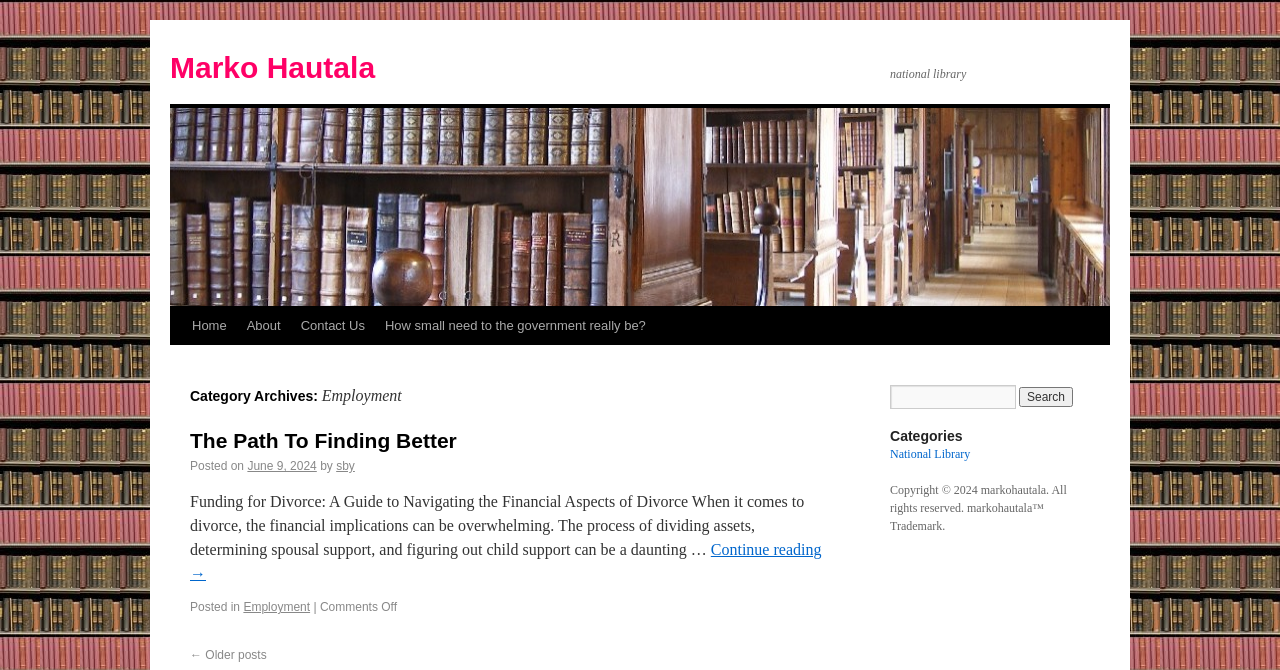Using the provided description Employment, find the bounding box coordinates for the UI element. Provide the coordinates in (top-left x, top-left y, bottom-right x, bottom-right y) format, ensuring all values are between 0 and 1.

[0.19, 0.896, 0.242, 0.917]